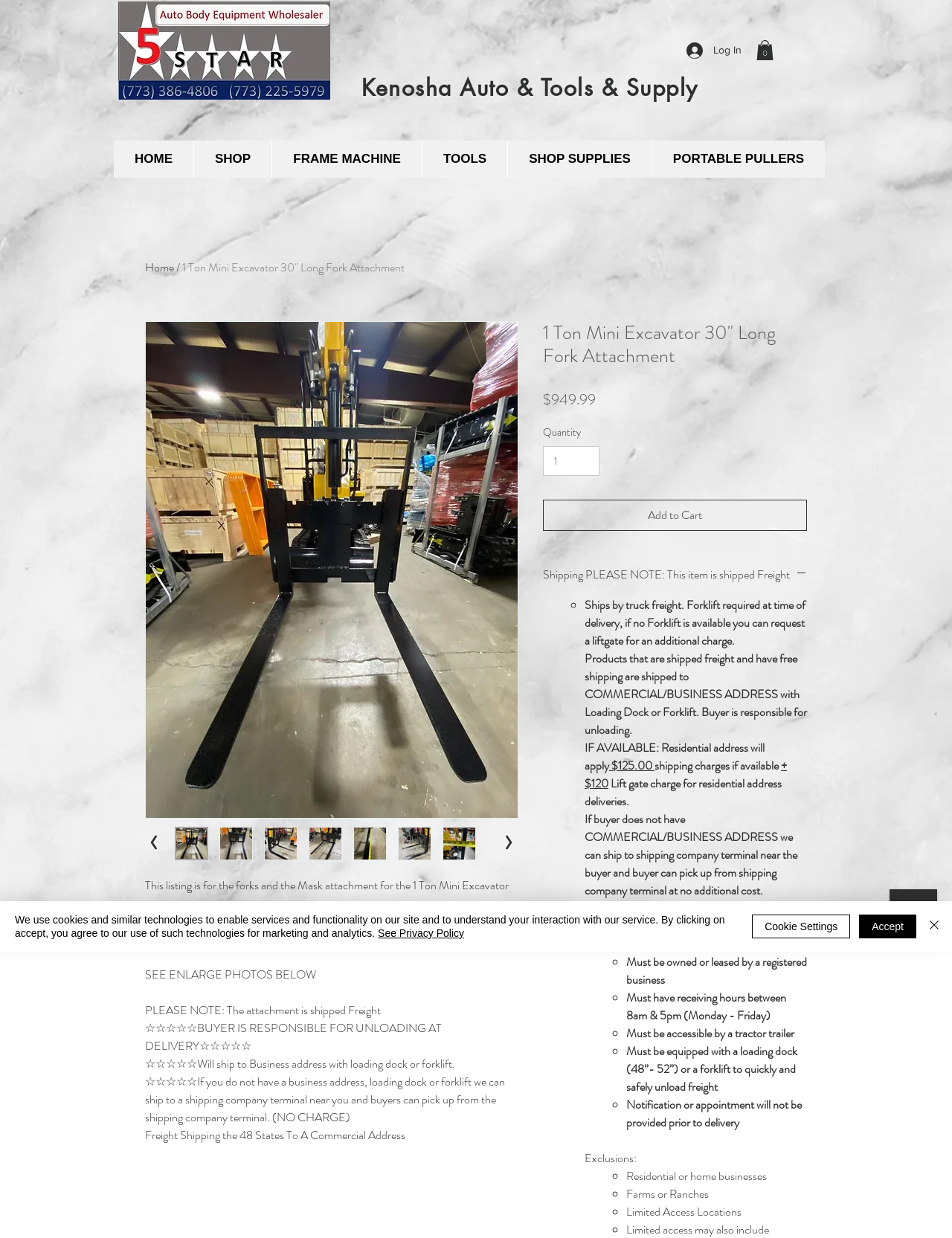Please identify the bounding box coordinates of the element I should click to complete this instruction: 'Click the Log In button'. The coordinates should be given as four float numbers between 0 and 1, like this: [left, top, right, bottom].

[0.71, 0.031, 0.79, 0.051]